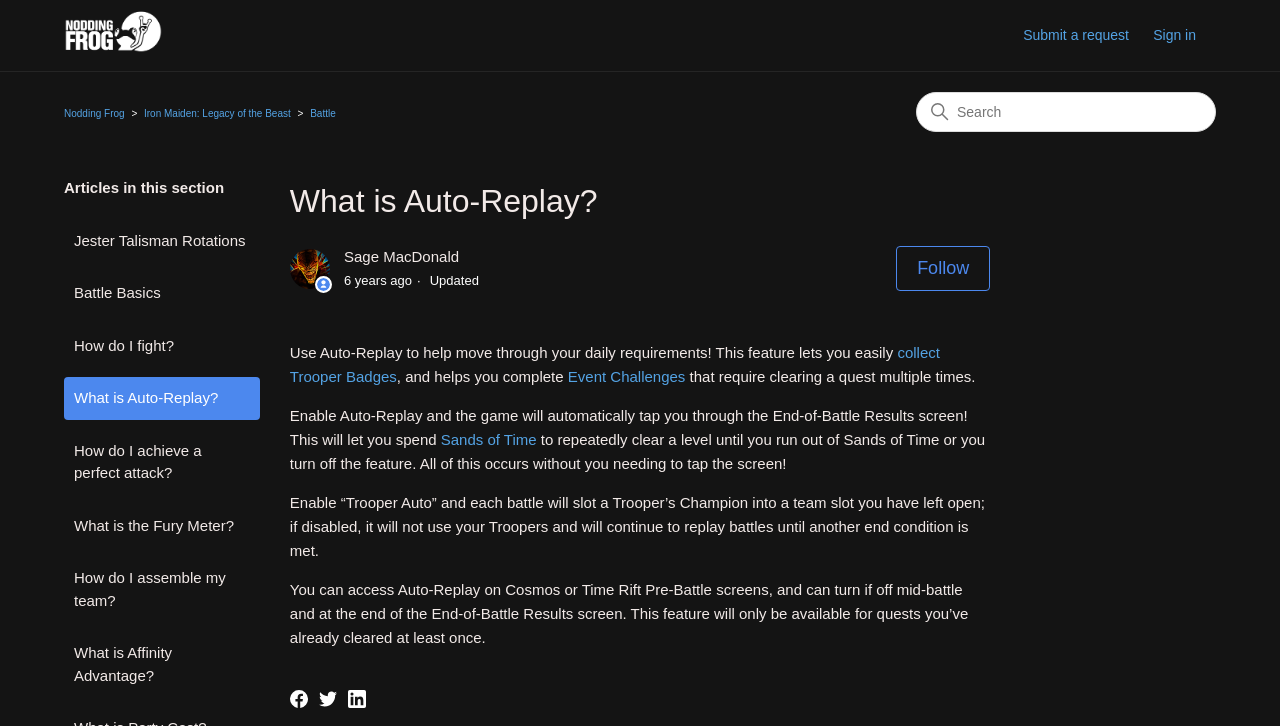What happens when 'Trooper Auto' is enabled?
Could you give a comprehensive explanation in response to this question?

According to the webpage, when 'Trooper Auto' is enabled, each battle will slot a Trooper's Champion into a team slot that the user has left open.